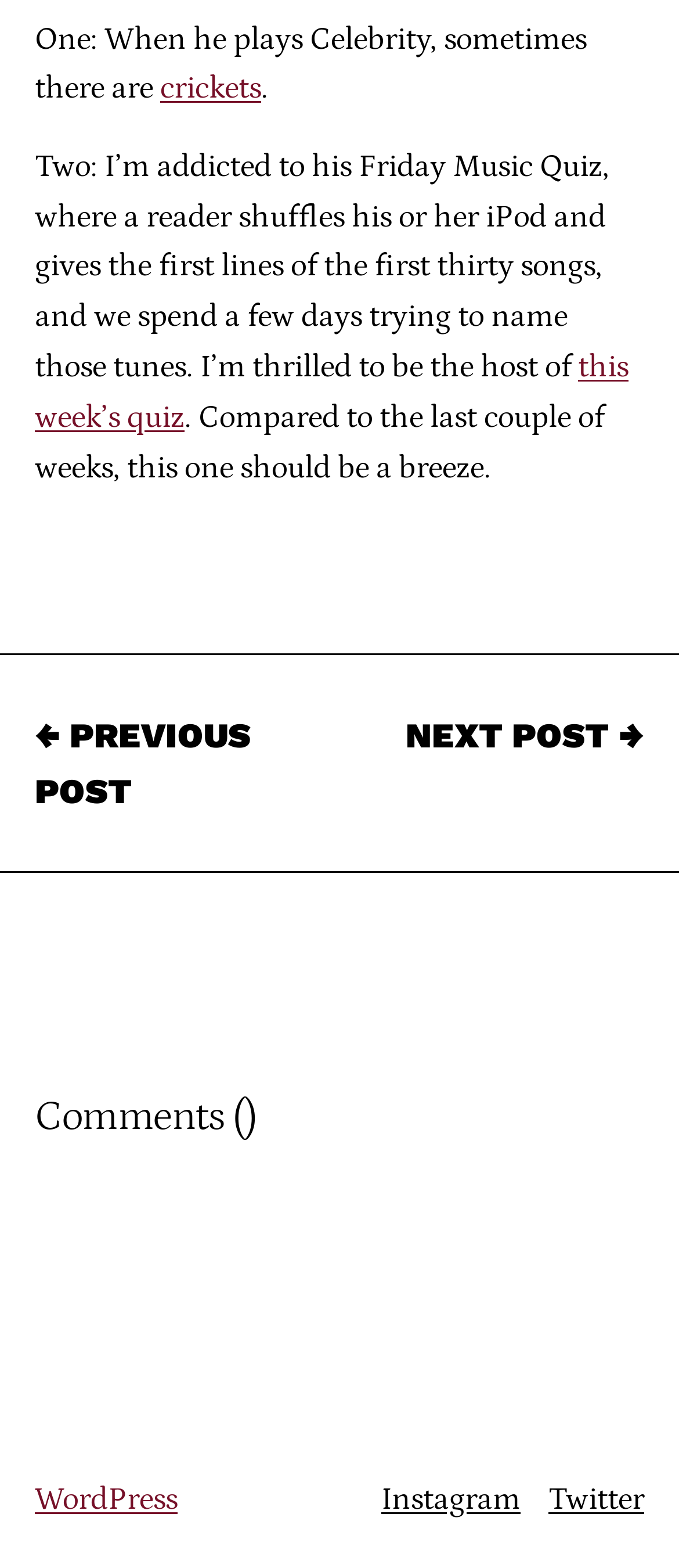What is above the comments?
Please use the visual content to give a single word or phrase answer.

Main content and navigation